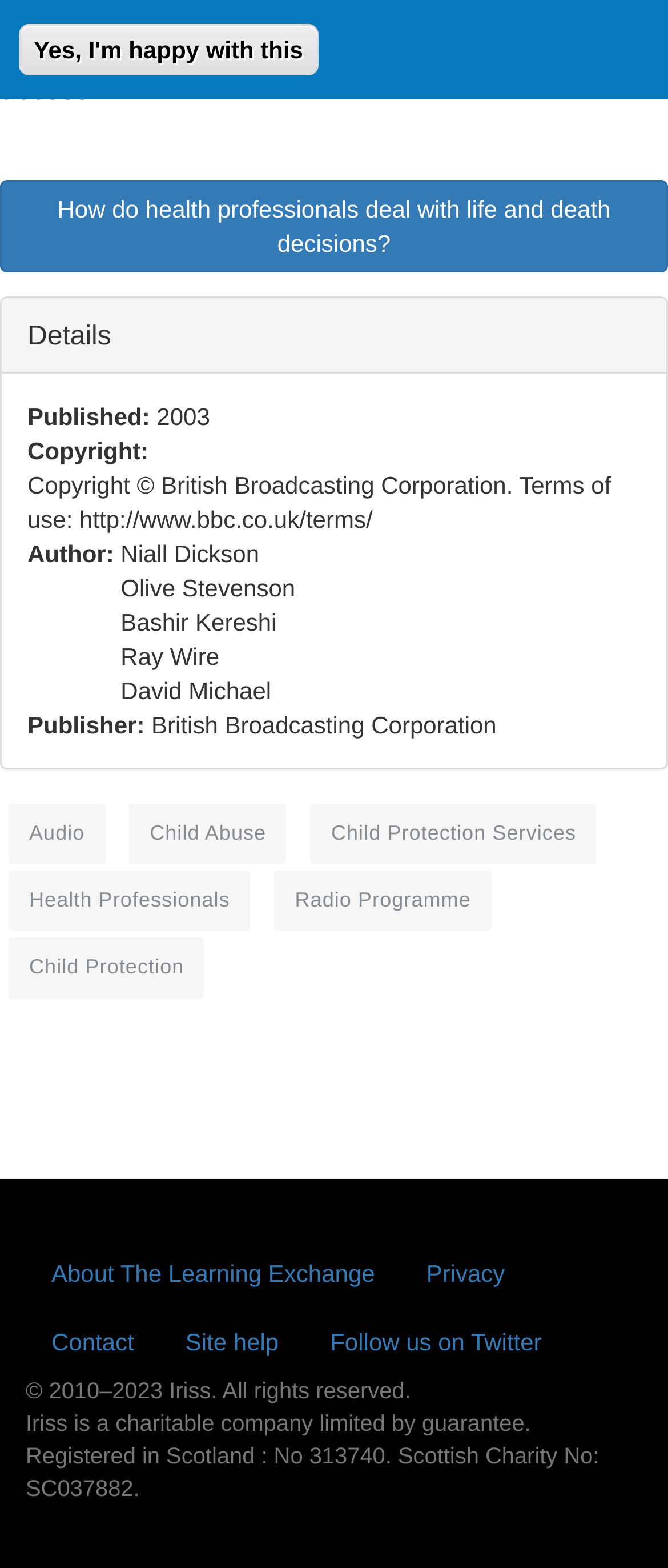Highlight the bounding box coordinates of the element you need to click to perform the following instruction: "Visit LinkedIn - AccuraCast."

None